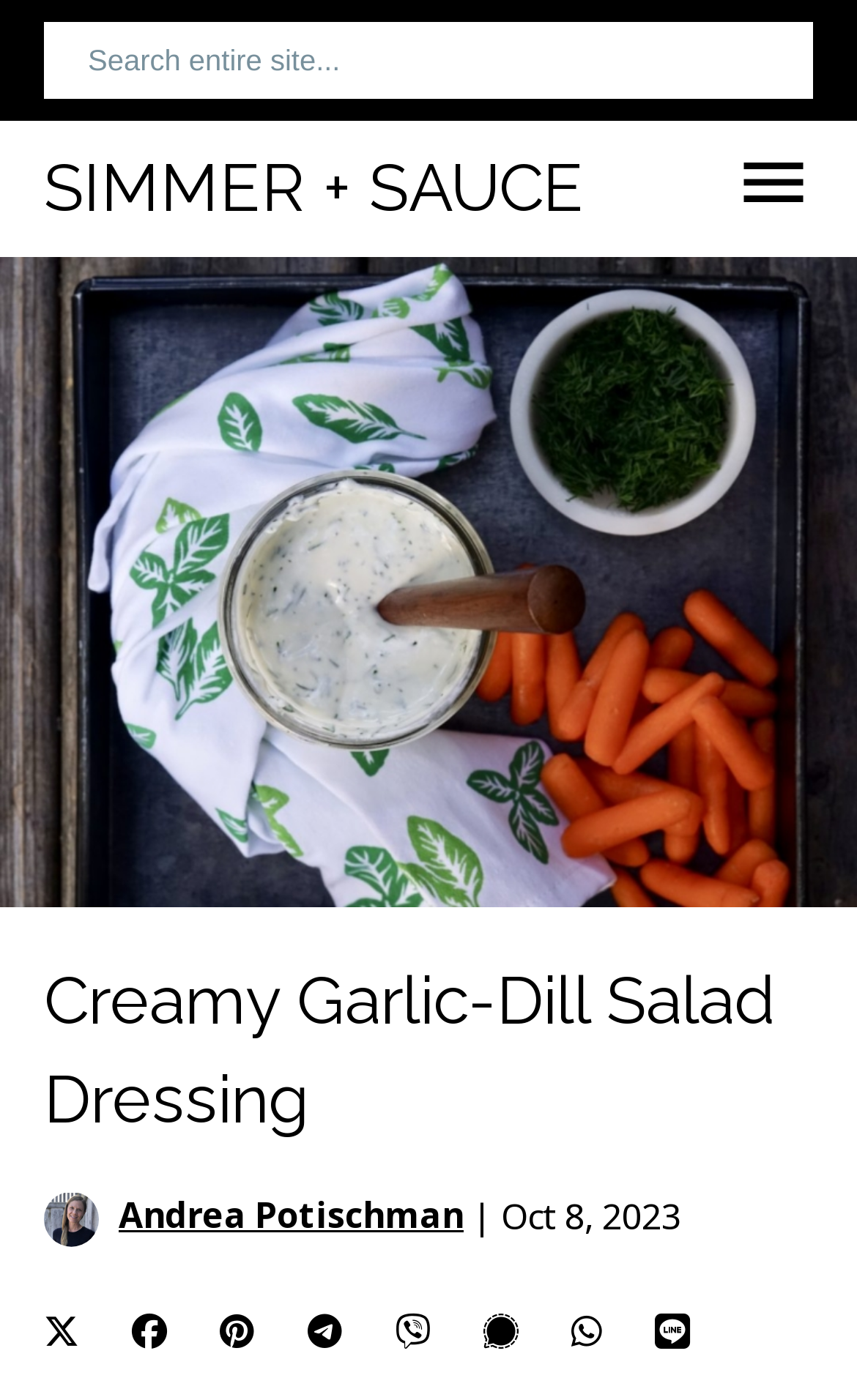Determine the coordinates of the bounding box that should be clicked to complete the instruction: "Visit SAVORY RECIPES page". The coordinates should be represented by four float numbers between 0 and 1: [left, top, right, bottom].

[0.0, 0.063, 1.0, 0.135]